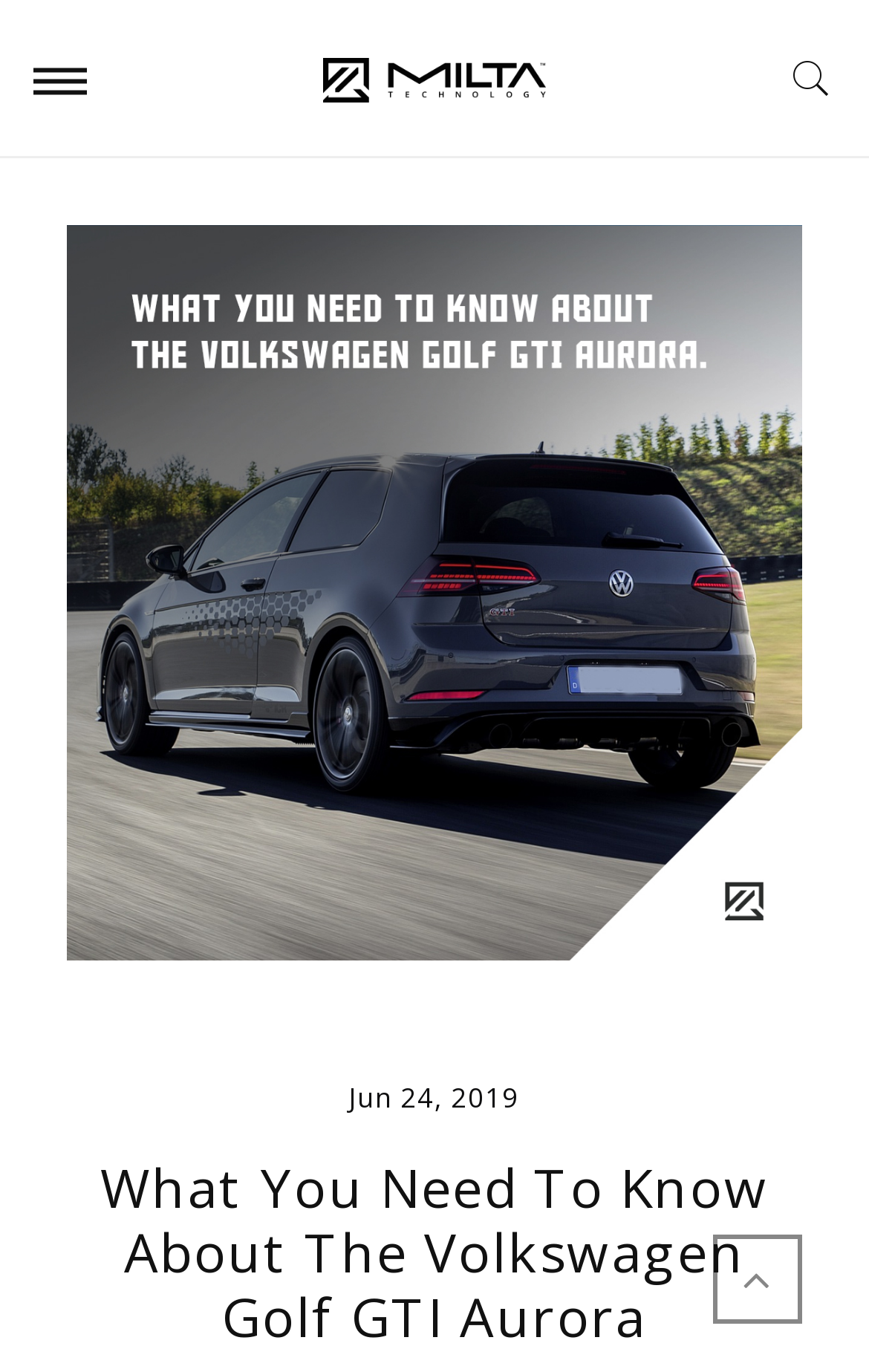What is the name of the new Volkswagen car?
Using the picture, provide a one-word or short phrase answer.

Golf GTI Aurora